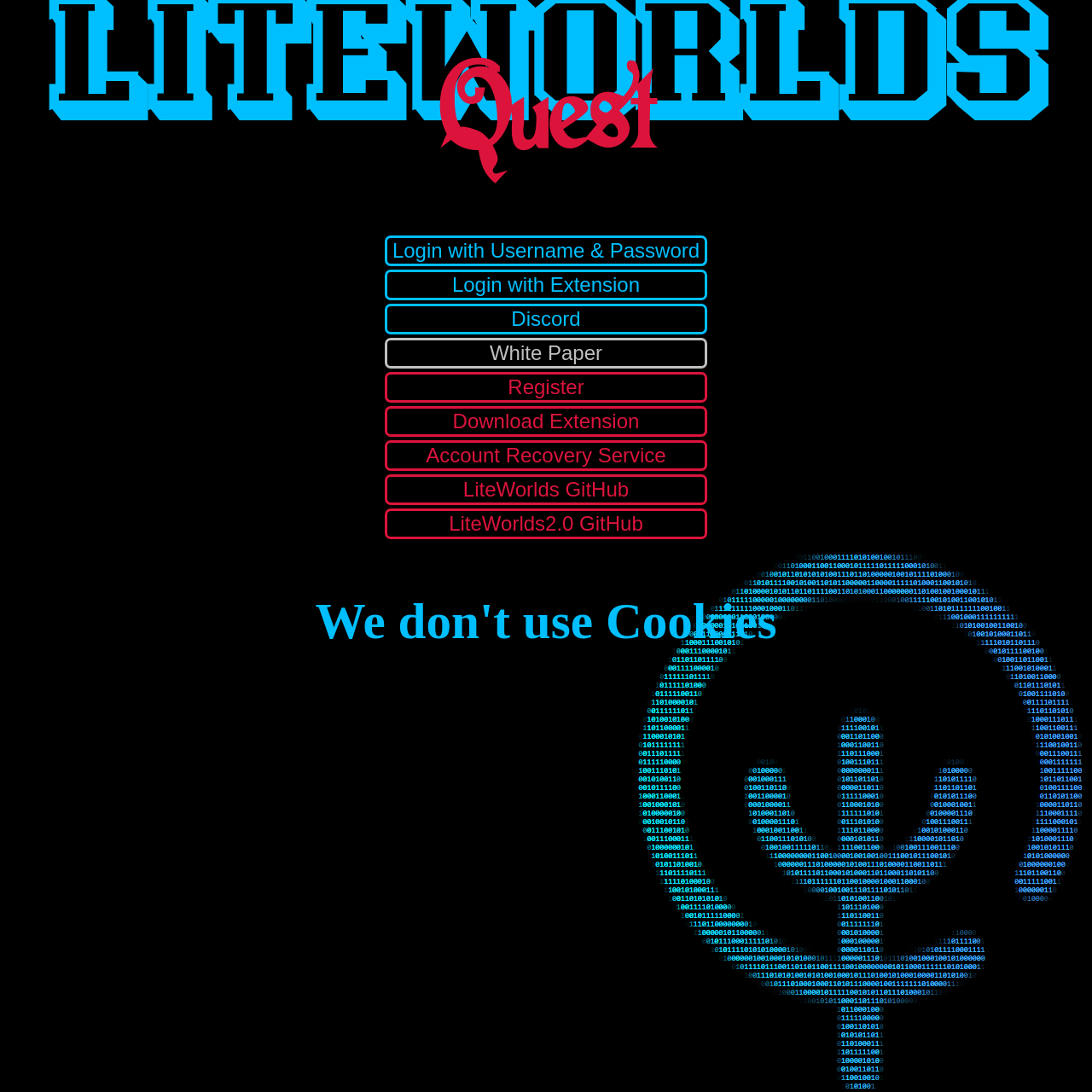Please find the bounding box coordinates of the element that must be clicked to perform the given instruction: "Contact the library". The coordinates should be four float numbers from 0 to 1, i.e., [left, top, right, bottom].

None